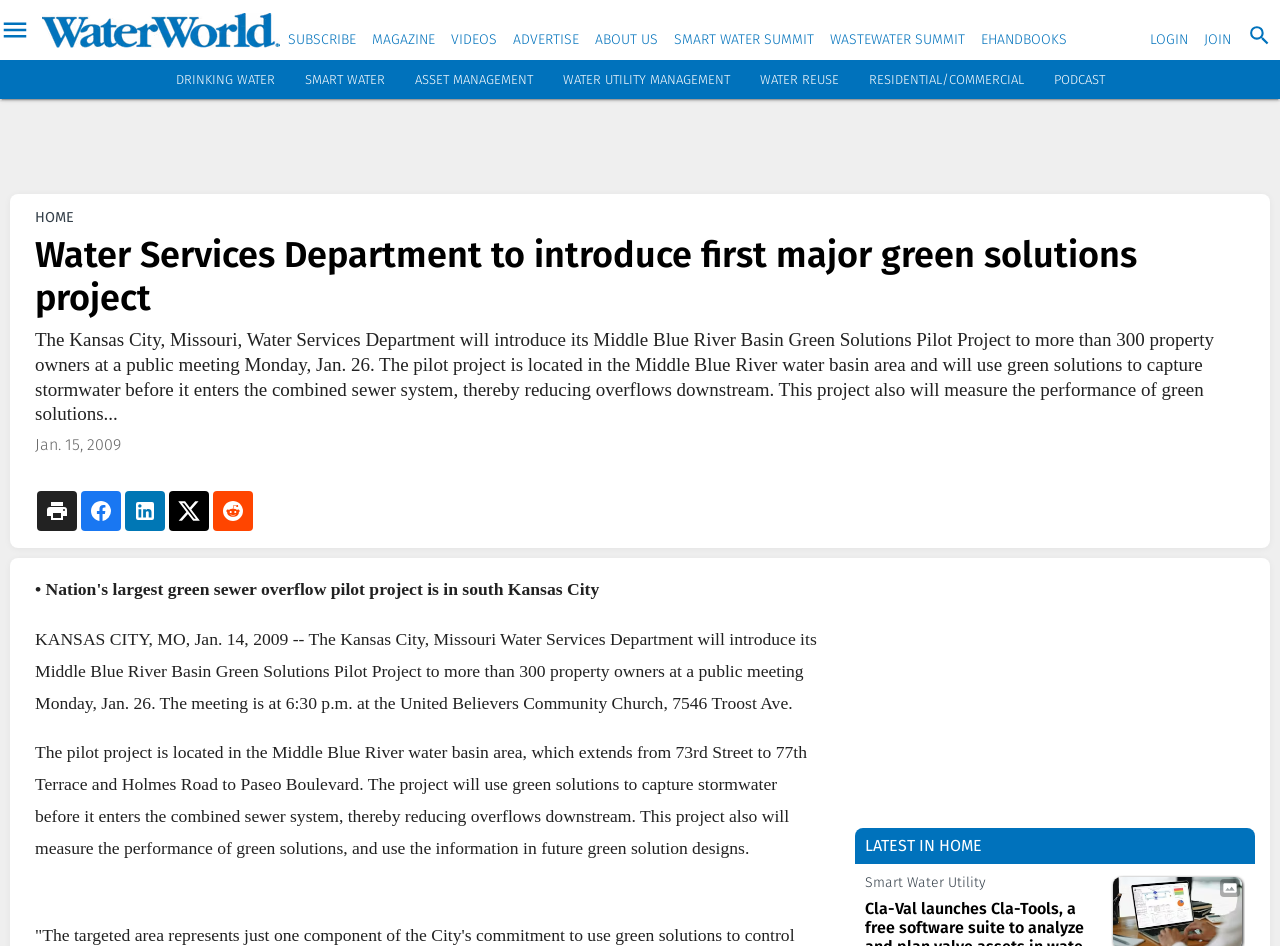Can you show the bounding box coordinates of the region to click on to complete the task described in the instruction: "Click on the WaterWorld link"?

[0.033, 0.0, 0.219, 0.063]